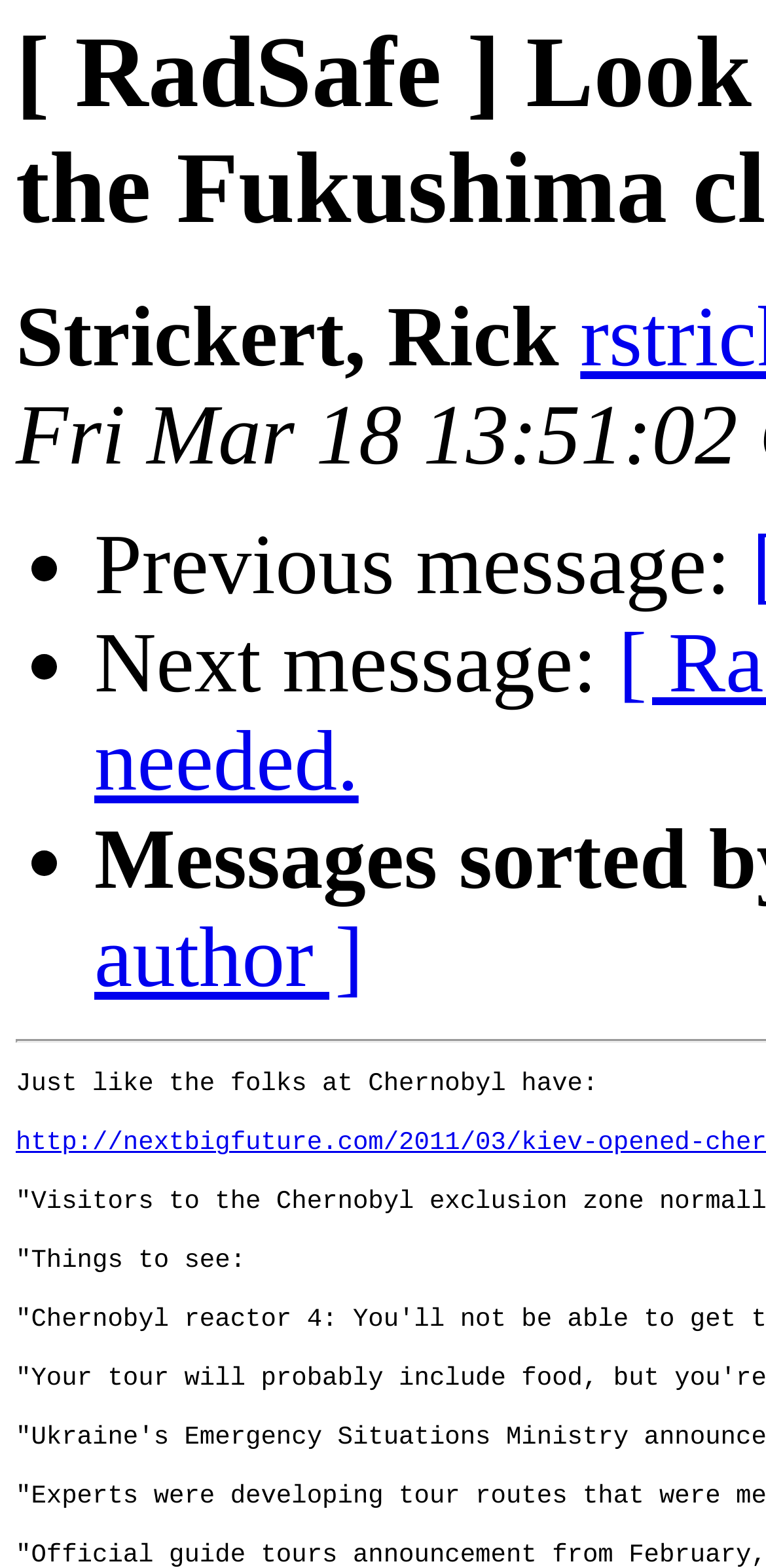Provide a brief response using a word or short phrase to this question:
How many paragraphs of text are on the webpage?

2